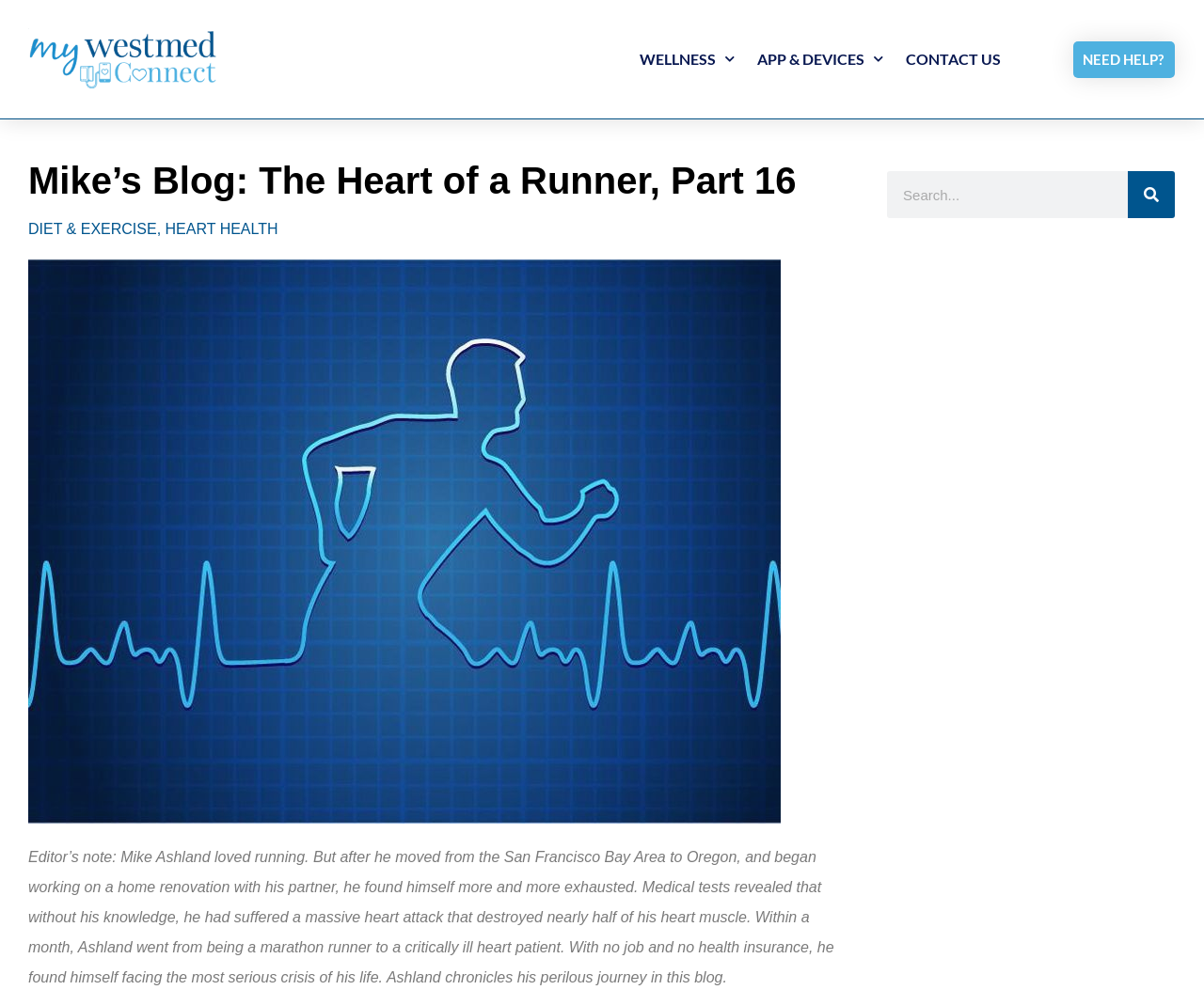Find the bounding box coordinates of the element's region that should be clicked in order to follow the given instruction: "Search for something". The coordinates should consist of four float numbers between 0 and 1, i.e., [left, top, right, bottom].

[0.737, 0.173, 0.976, 0.22]